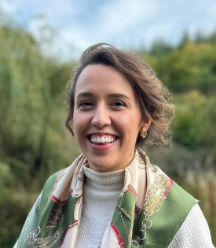What is Esther McNeill's position?
Based on the visual, give a brief answer using one word or a short phrase.

Treasurer